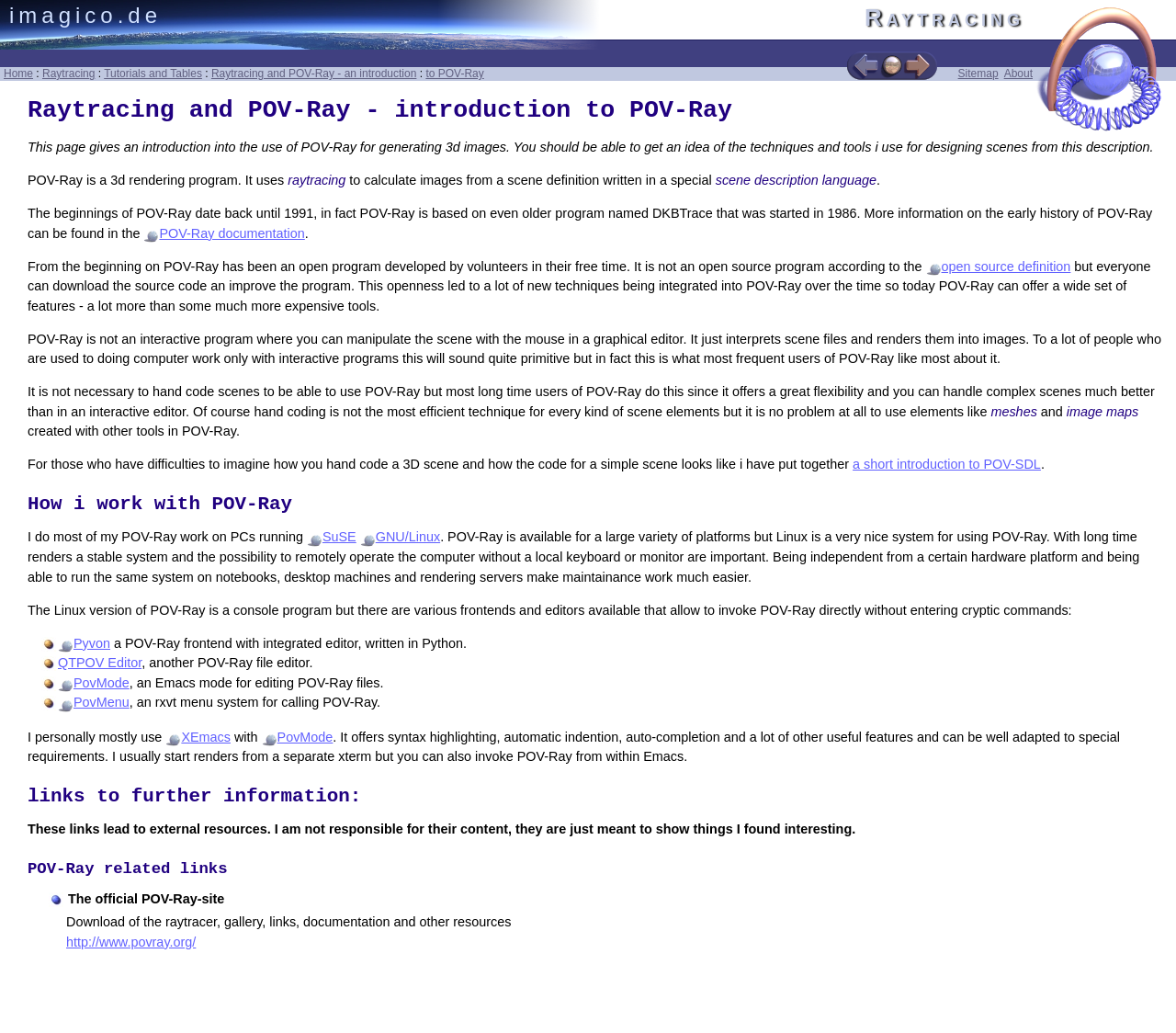Locate the bounding box of the user interface element based on this description: "Charity".

None